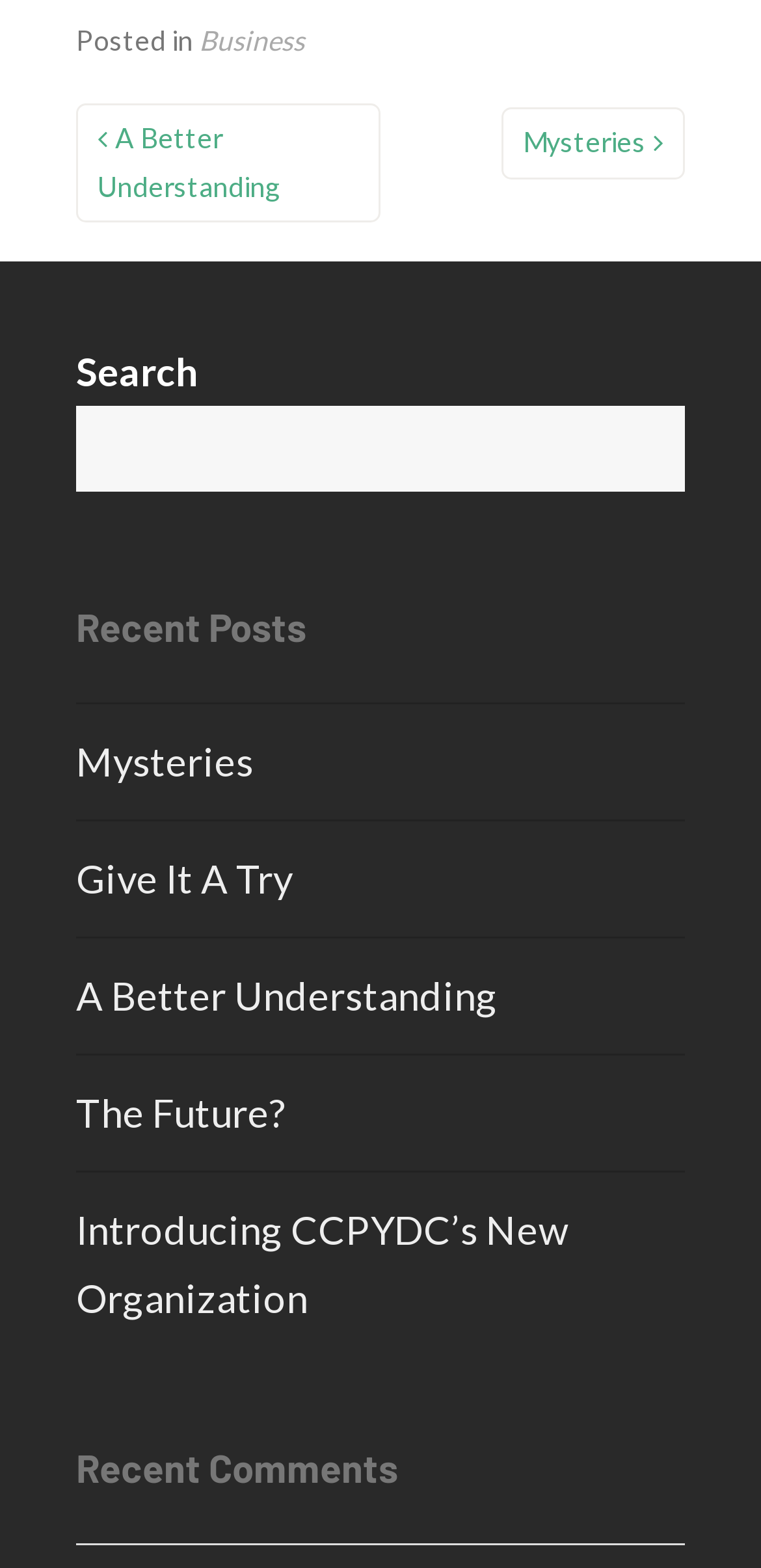How many sections are there in the navigation area?
Based on the screenshot, provide a one-word or short-phrase response.

3